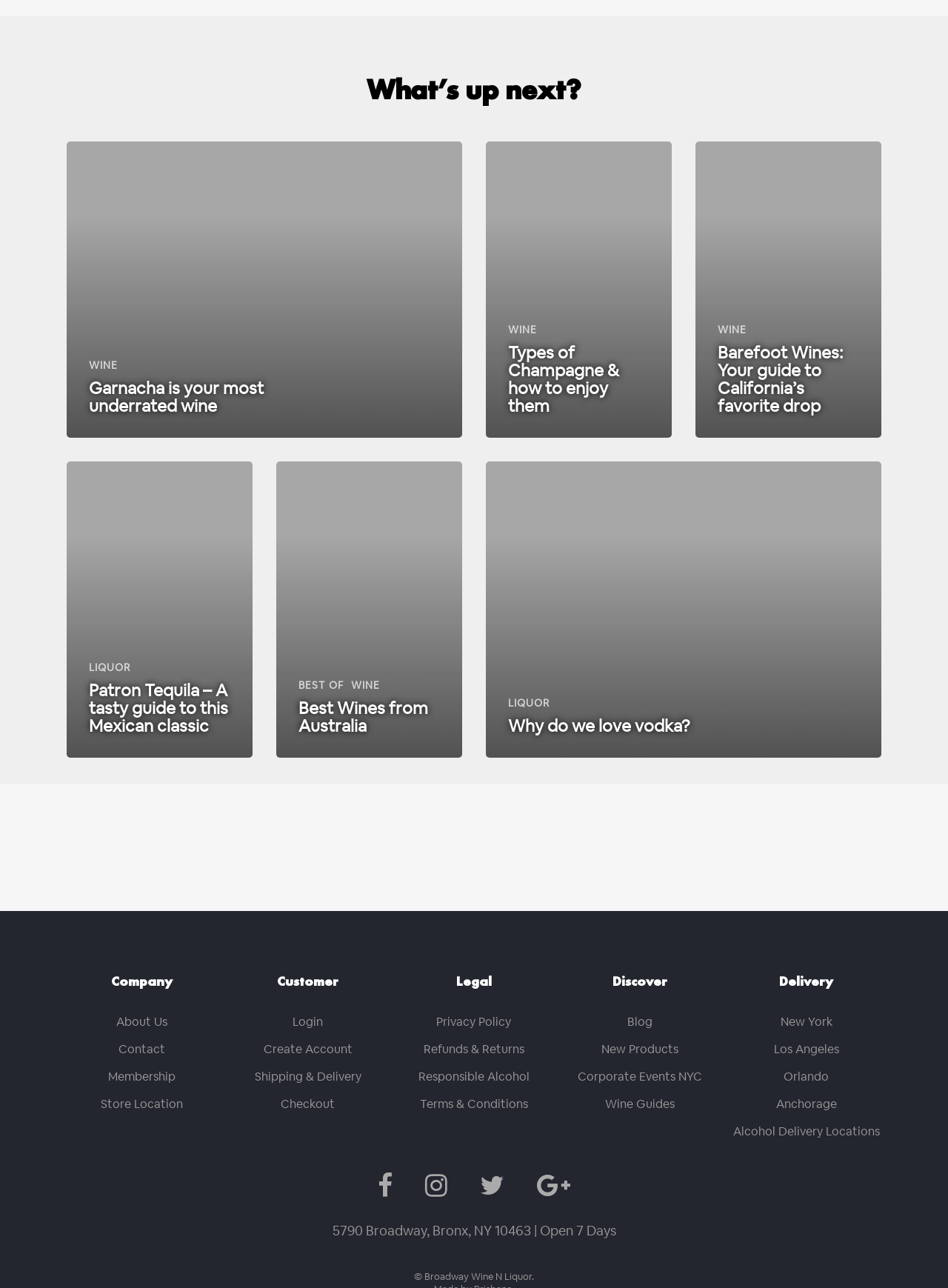What type of products are featured on this webpage?
Look at the image and respond with a one-word or short-phrase answer.

Wine and liquor